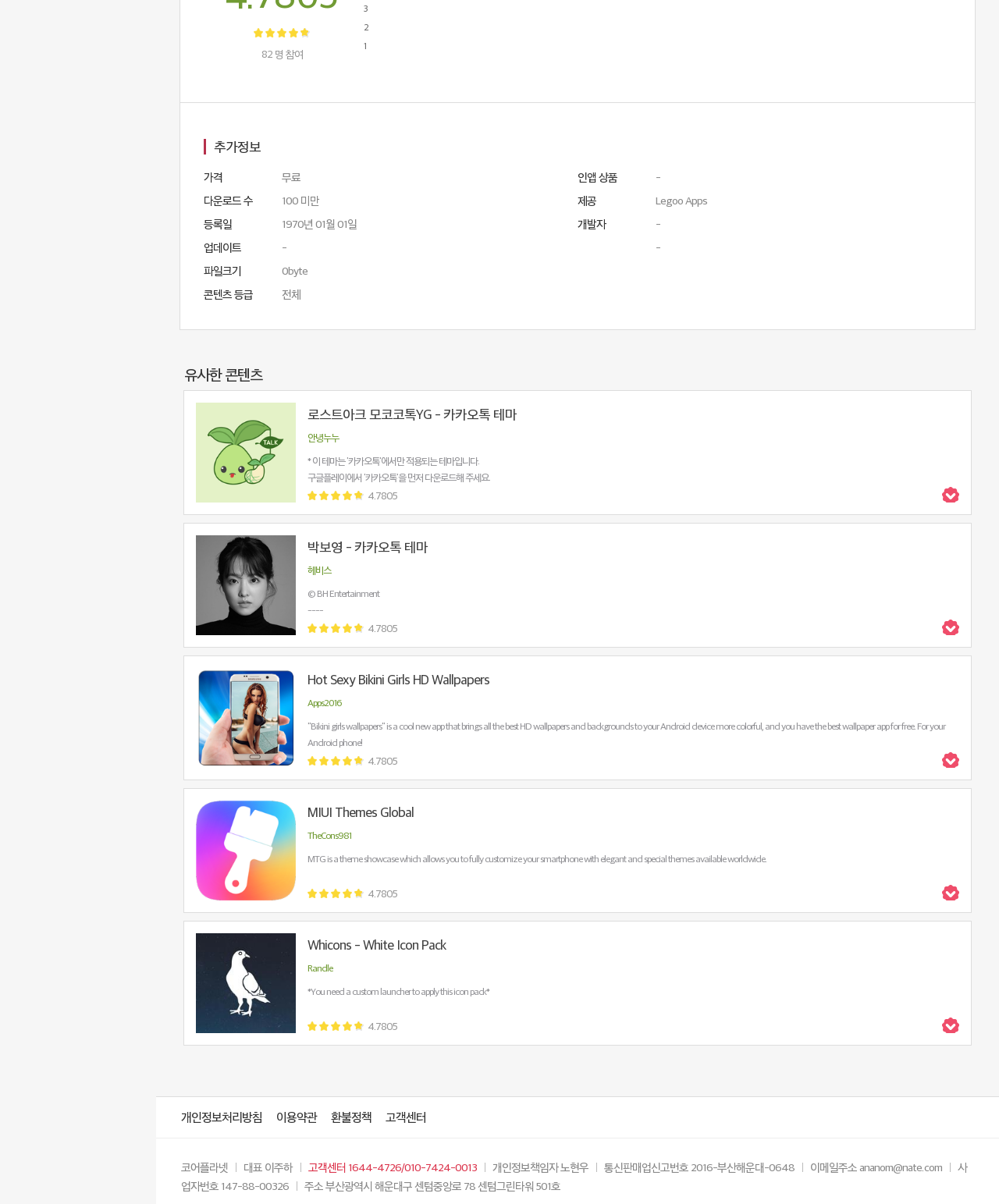What is the rating of the '로스트아크 모코코톡YG - 카카오톡 테마' app?
Give a thorough and detailed response to the question.

The rating of the '로스트아크 모코코톡YG - 카카오톡 테마' app is mentioned at the bottom of the app description as '4.7805'.